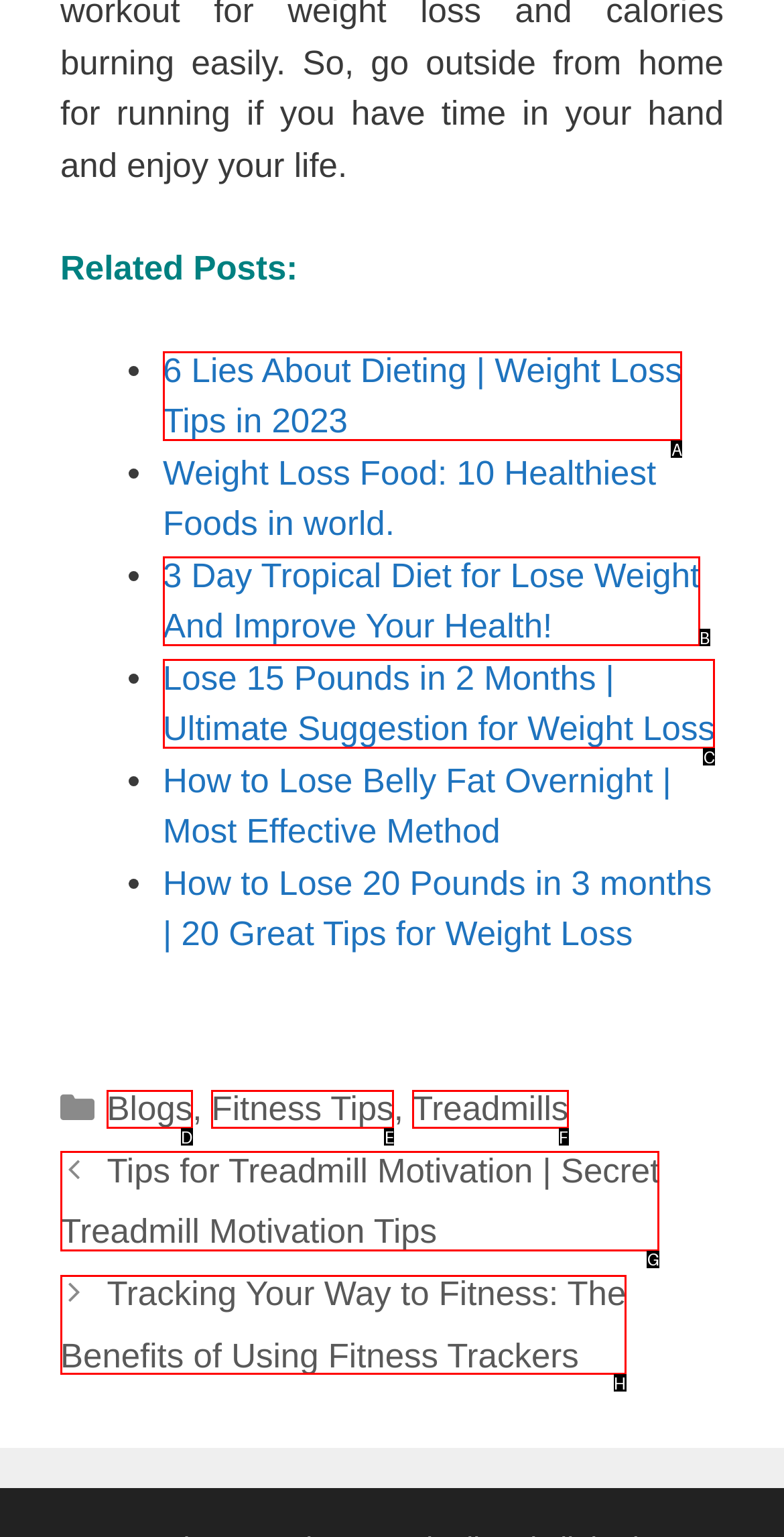Determine which option you need to click to execute the following task: read post about treadmill motivation. Provide your answer as a single letter.

G